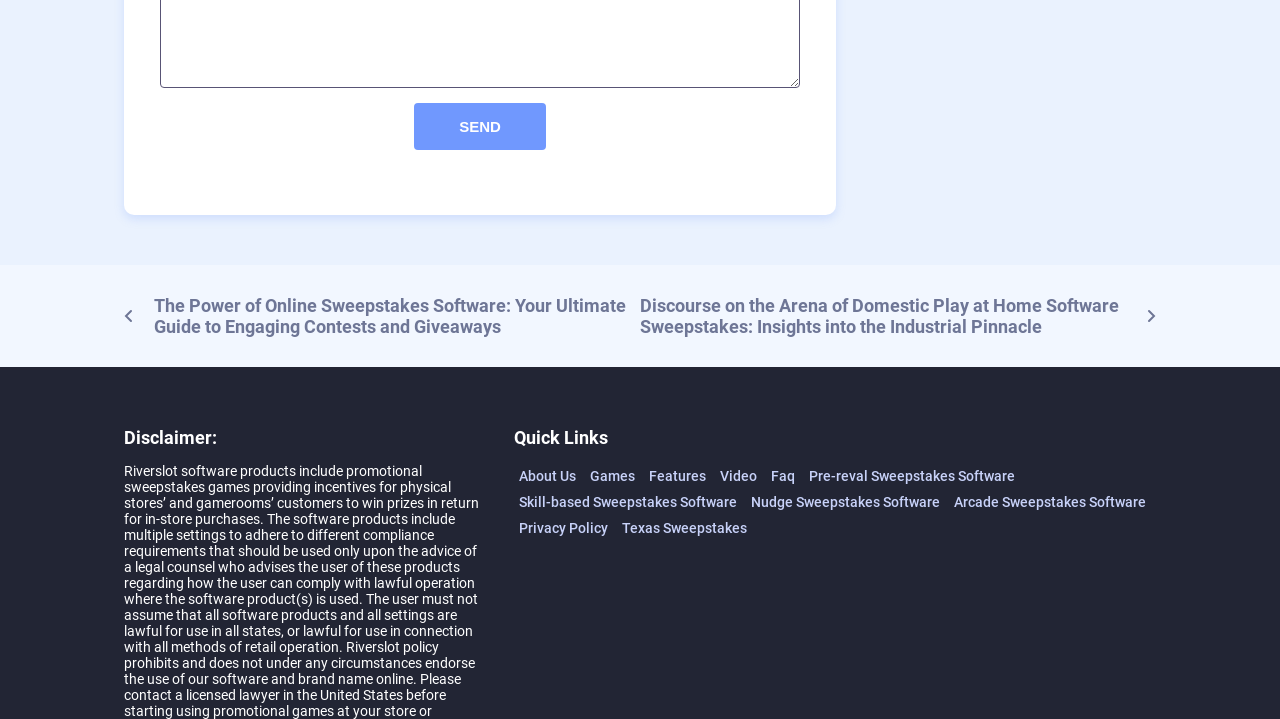Bounding box coordinates are given in the format (top-left x, top-left y, bottom-right x, bottom-right y). All values should be floating point numbers between 0 and 1. Provide the bounding box coordinate for the UI element described as: Pre-reval Sweepstakes Software

[0.632, 0.652, 0.793, 0.674]